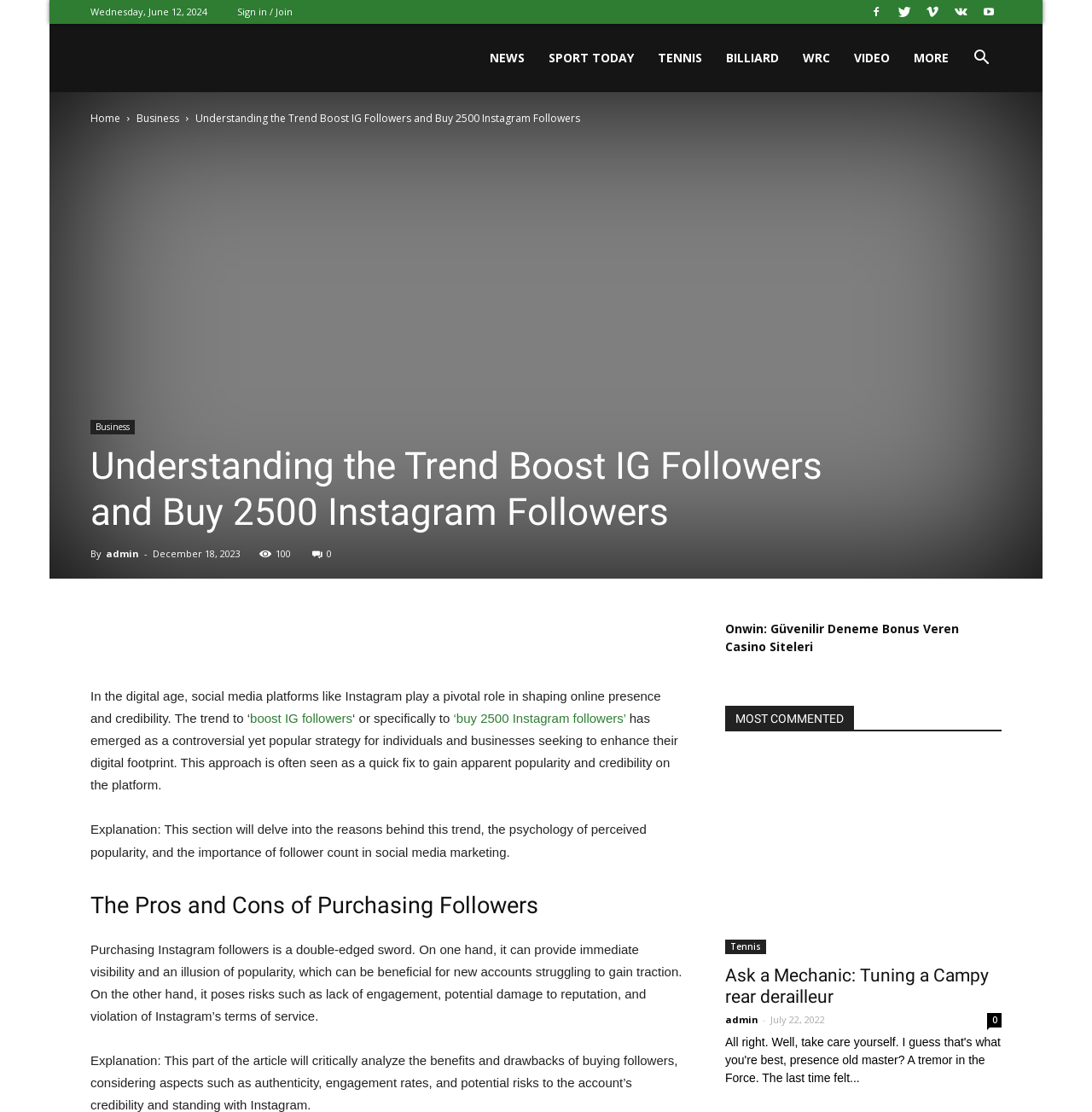Determine the bounding box coordinates of the region that needs to be clicked to achieve the task: "Click on Sign in / Join".

[0.217, 0.005, 0.268, 0.016]